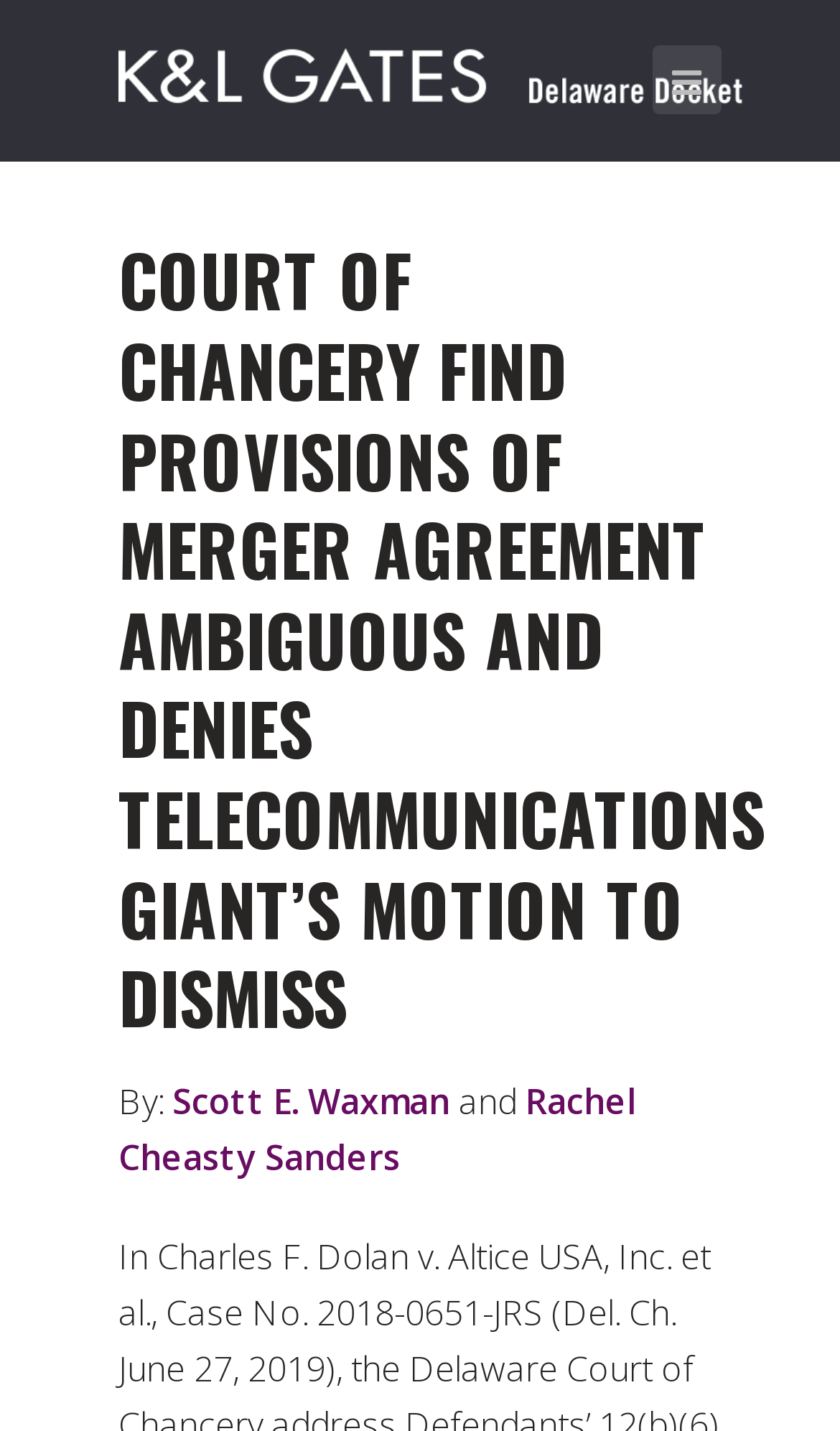Reply to the question with a single word or phrase:
What is the name of the docket mentioned in the article?

Delaware Docket